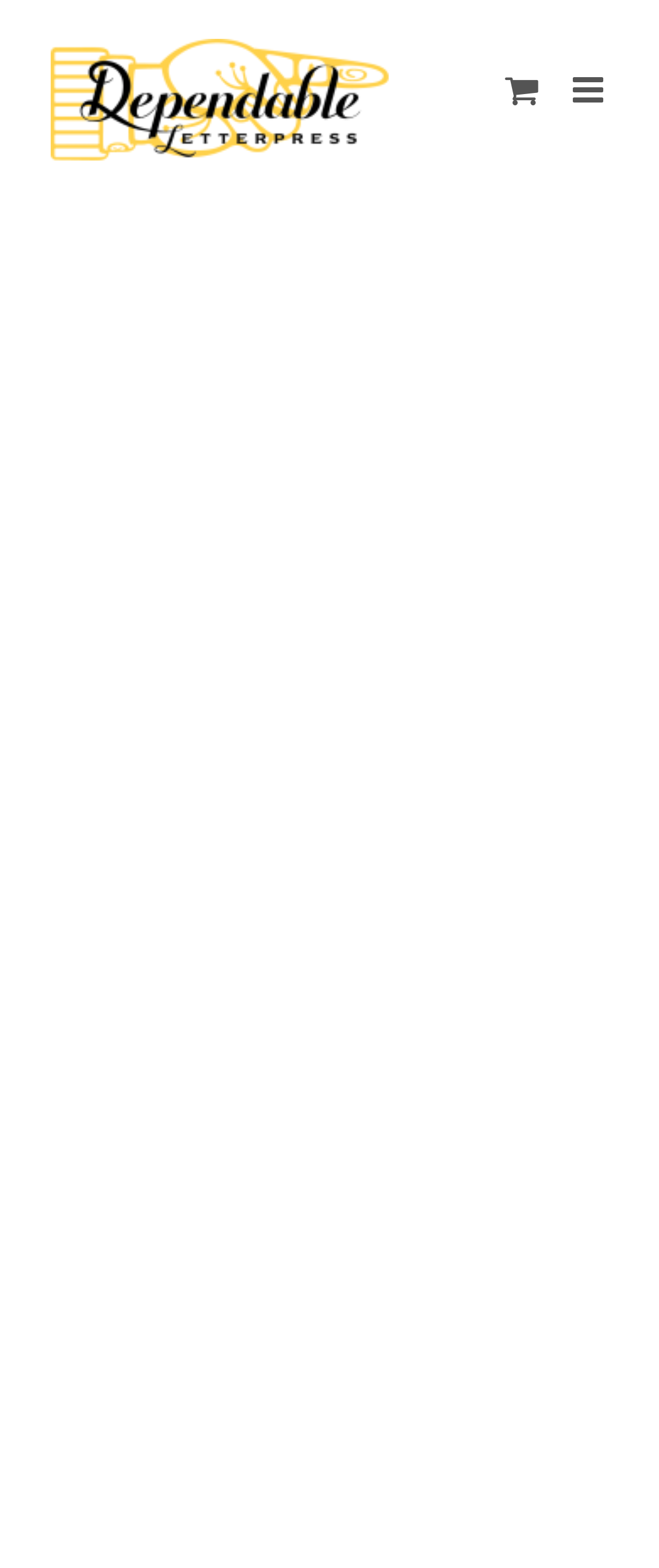What is the position of the mobile menu toggle?
Refer to the image and provide a one-word or short phrase answer.

Top-right corner